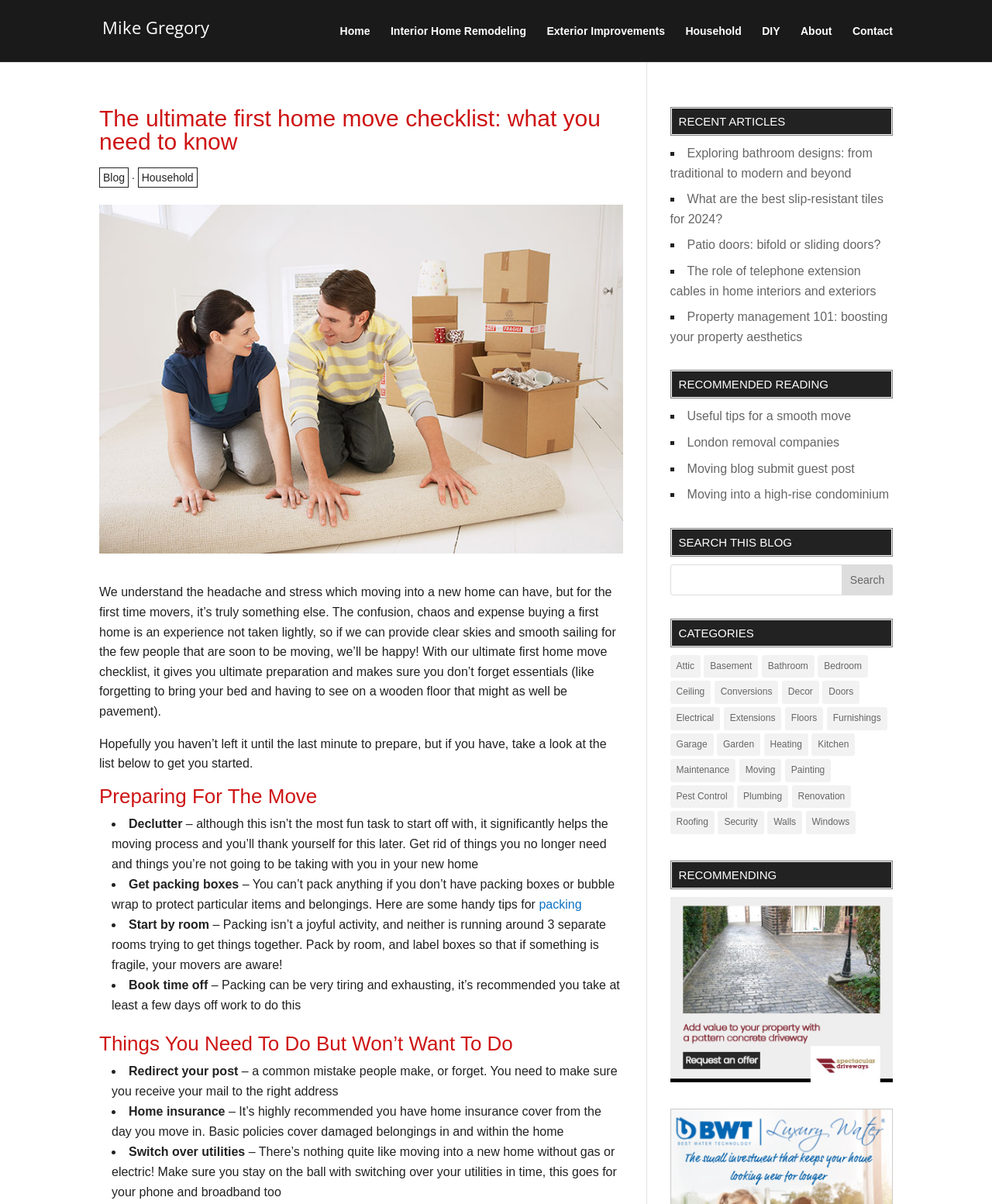Identify the bounding box coordinates of the area you need to click to perform the following instruction: "Search for something in the search bar".

[0.675, 0.469, 0.9, 0.494]